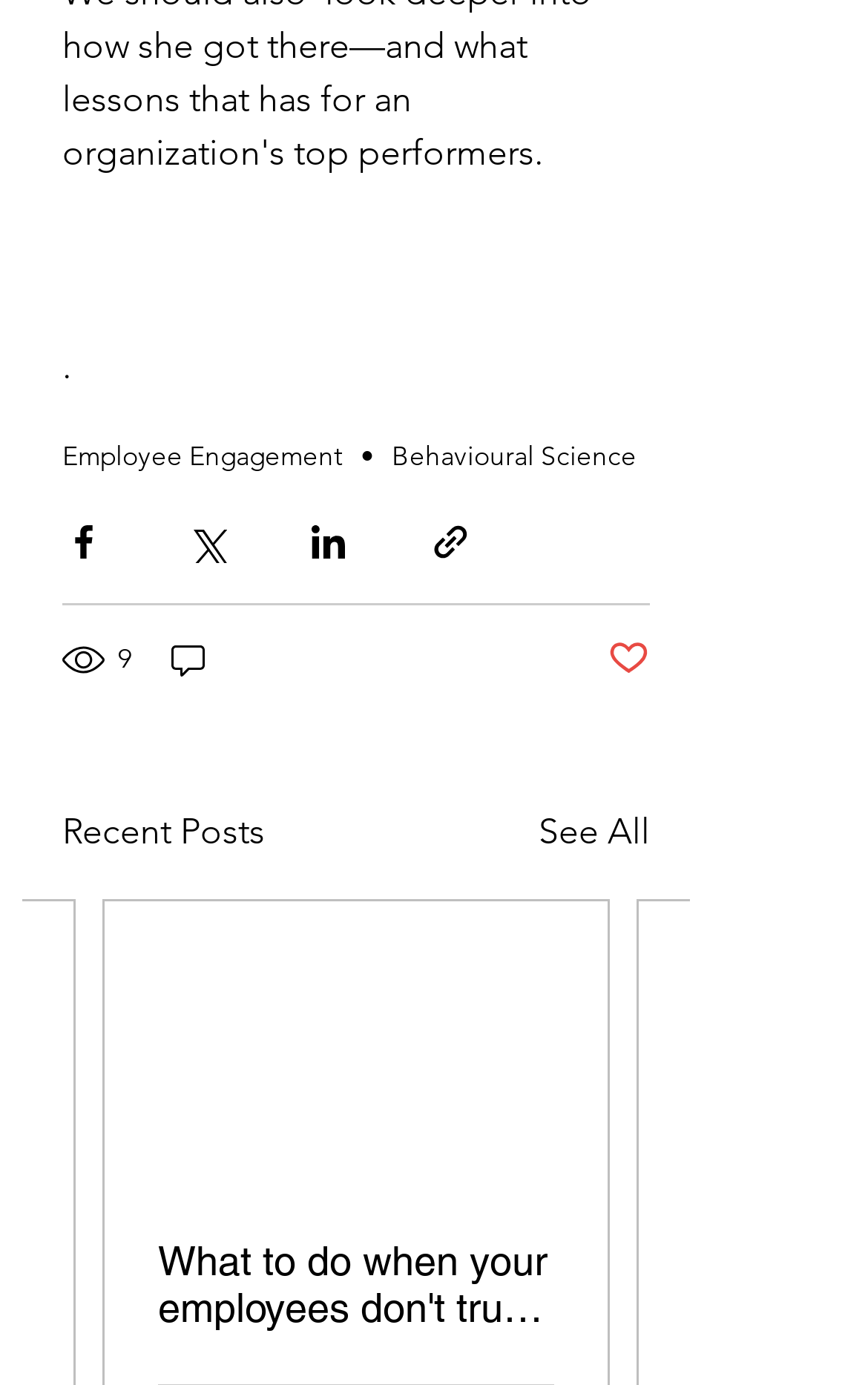Analyze the image and provide a detailed answer to the question: How many sharing options are available?

There are 4 sharing options available, which are 'Share via Facebook', 'Share via Twitter', 'Share via LinkedIn', and 'Share via link', each represented by a button element with an image inside, located at the top of the webpage.